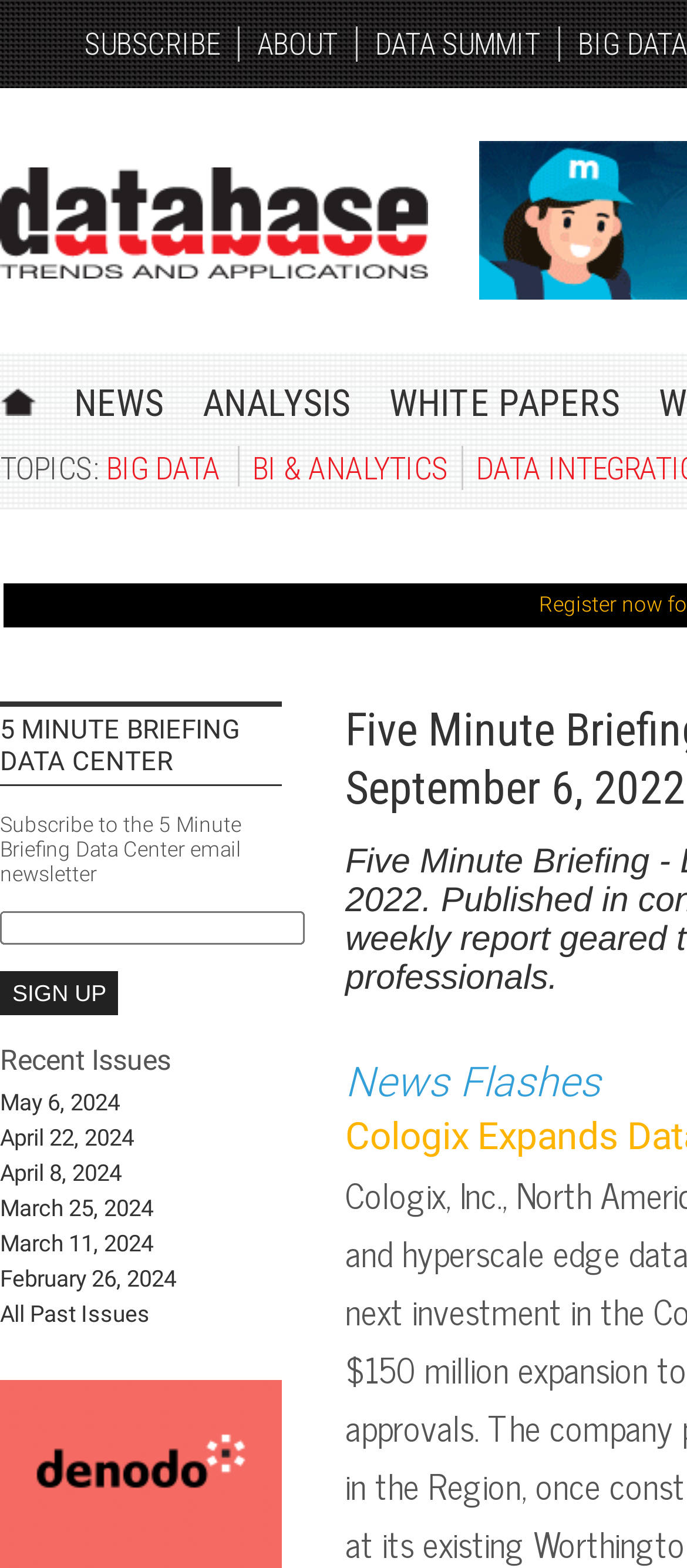Bounding box coordinates must be specified in the format (top-left x, top-left y, bottom-right x, bottom-right y). All values should be floating point numbers between 0 and 1. What are the bounding box coordinates of the UI element described as: All Past Issues

[0.0, 0.83, 0.41, 0.846]